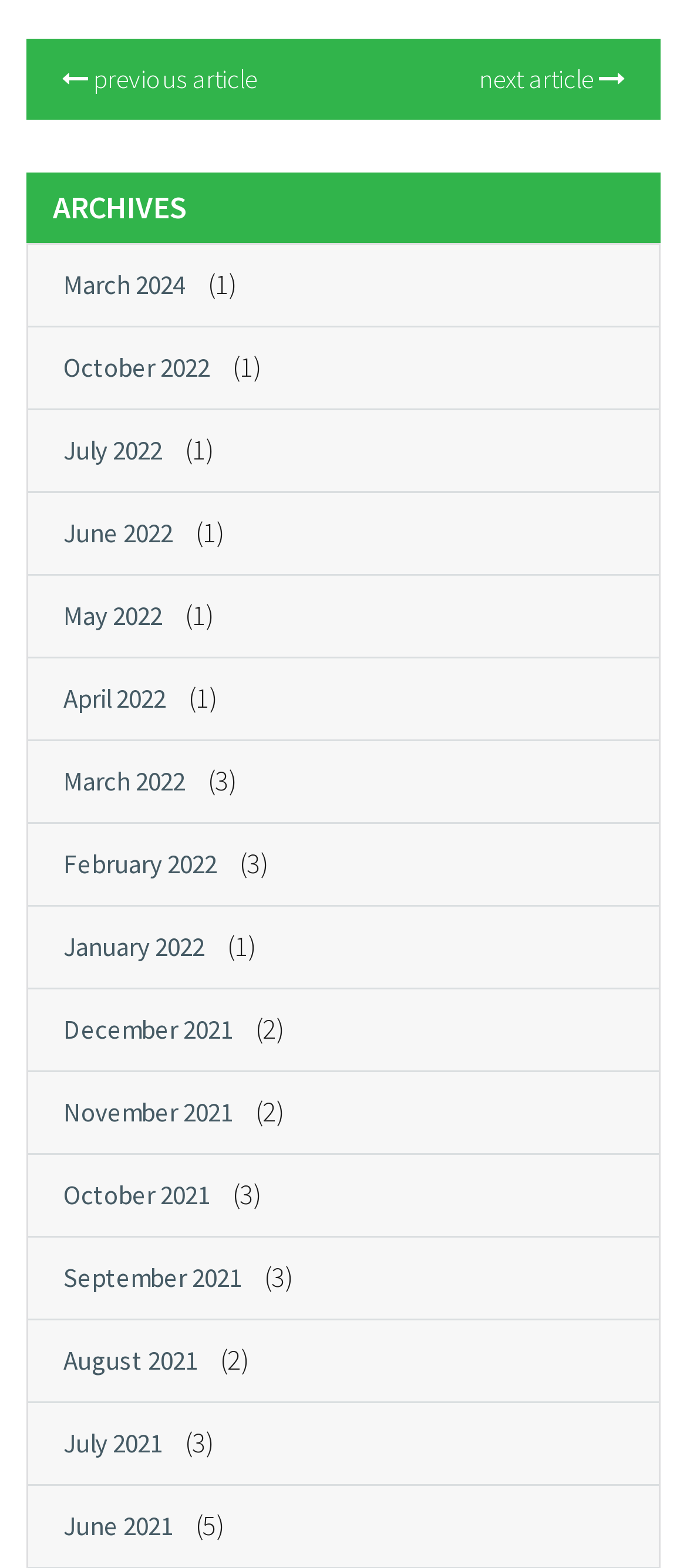Determine the bounding box coordinates for the clickable element to execute this instruction: "Click on the search icon". Provide the coordinates as four float numbers between 0 and 1, i.e., [left, top, right, bottom].

None